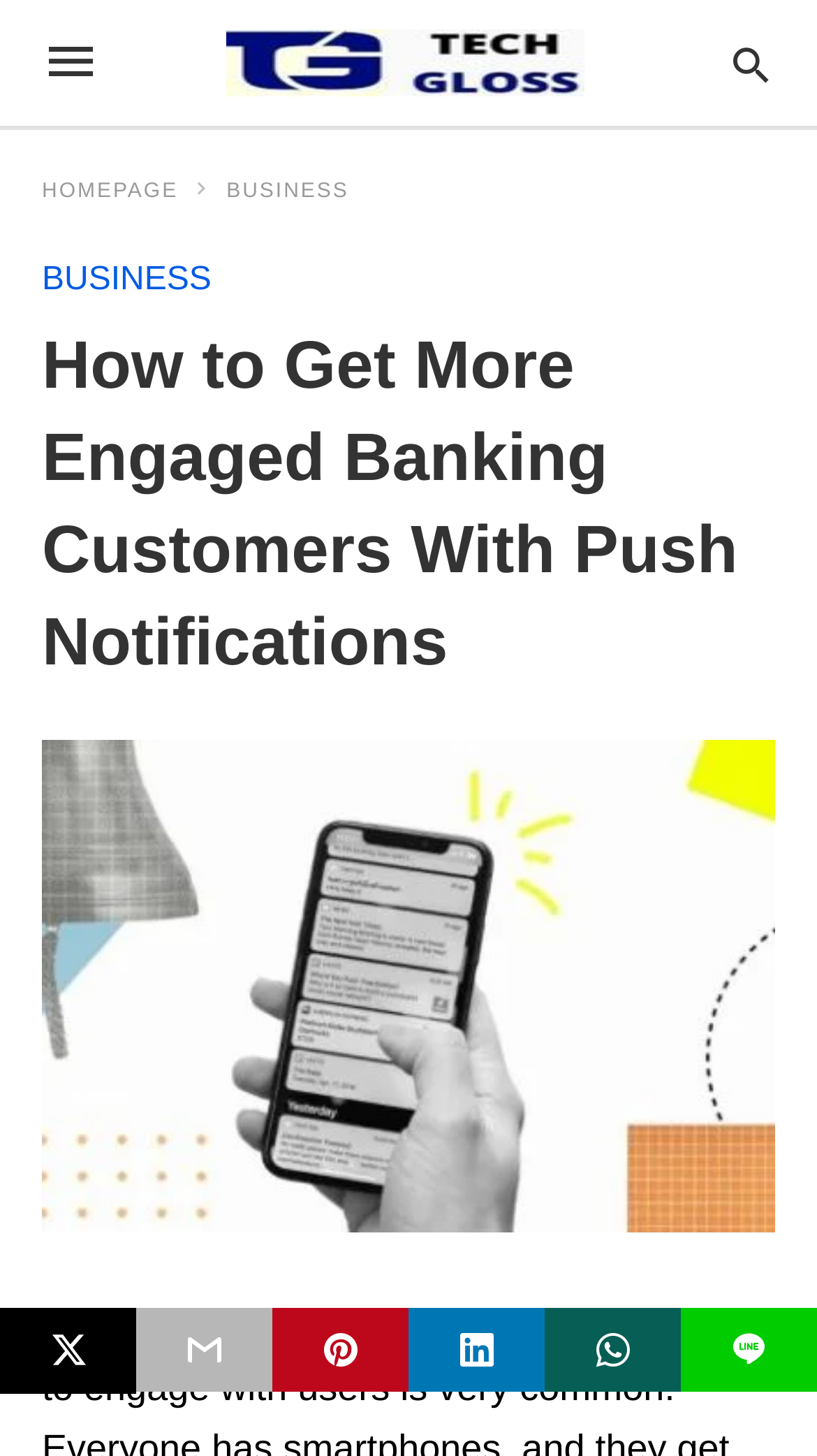Specify the bounding box coordinates of the region I need to click to perform the following instruction: "Click on Tech Gloss". The coordinates must be four float numbers in the range of 0 to 1, i.e., [left, top, right, bottom].

[0.277, 0.02, 0.715, 0.066]